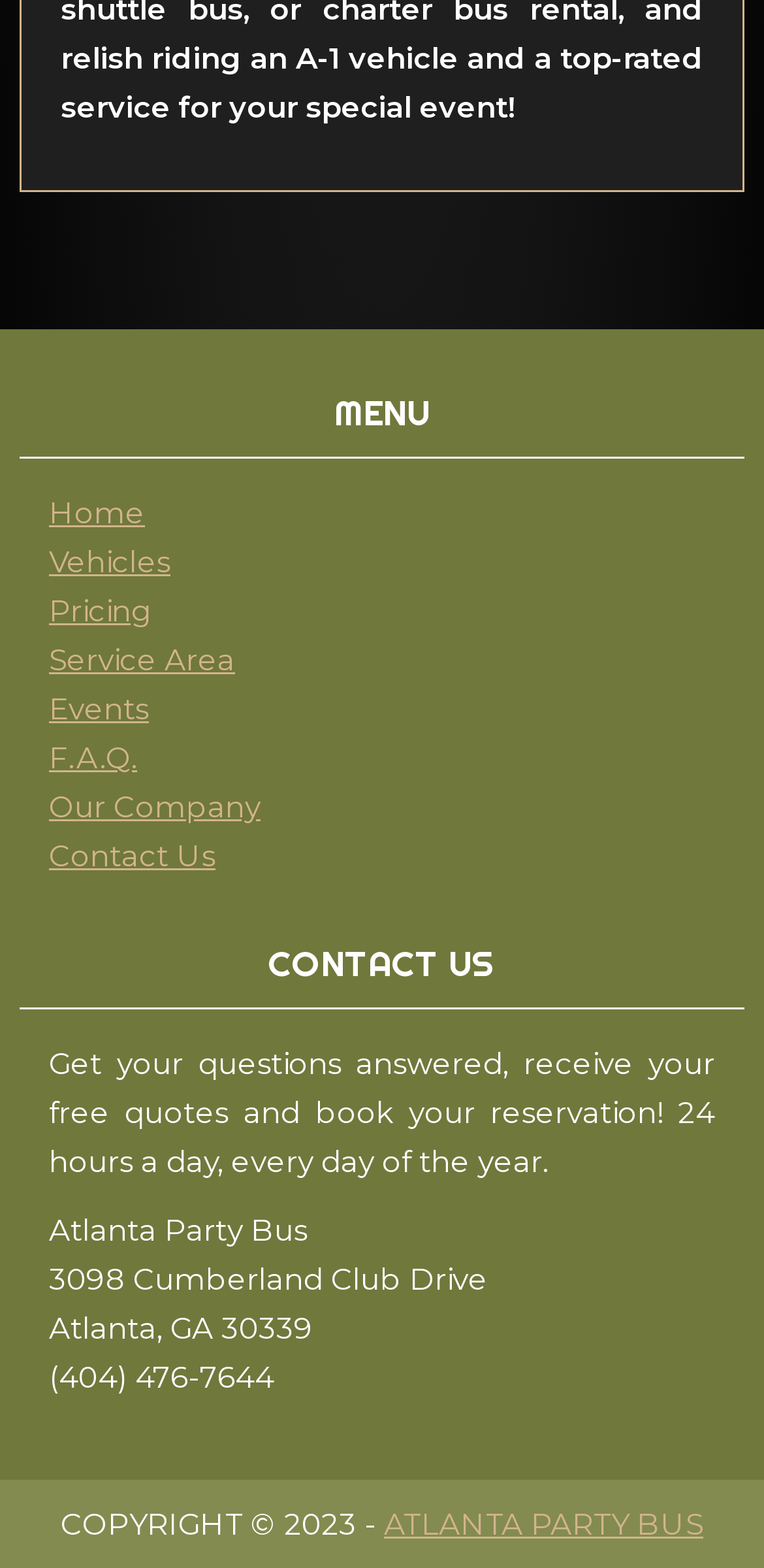Identify the bounding box coordinates of the clickable region necessary to fulfill the following instruction: "Click on Home". The bounding box coordinates should be four float numbers between 0 and 1, i.e., [left, top, right, bottom].

[0.064, 0.315, 0.19, 0.338]